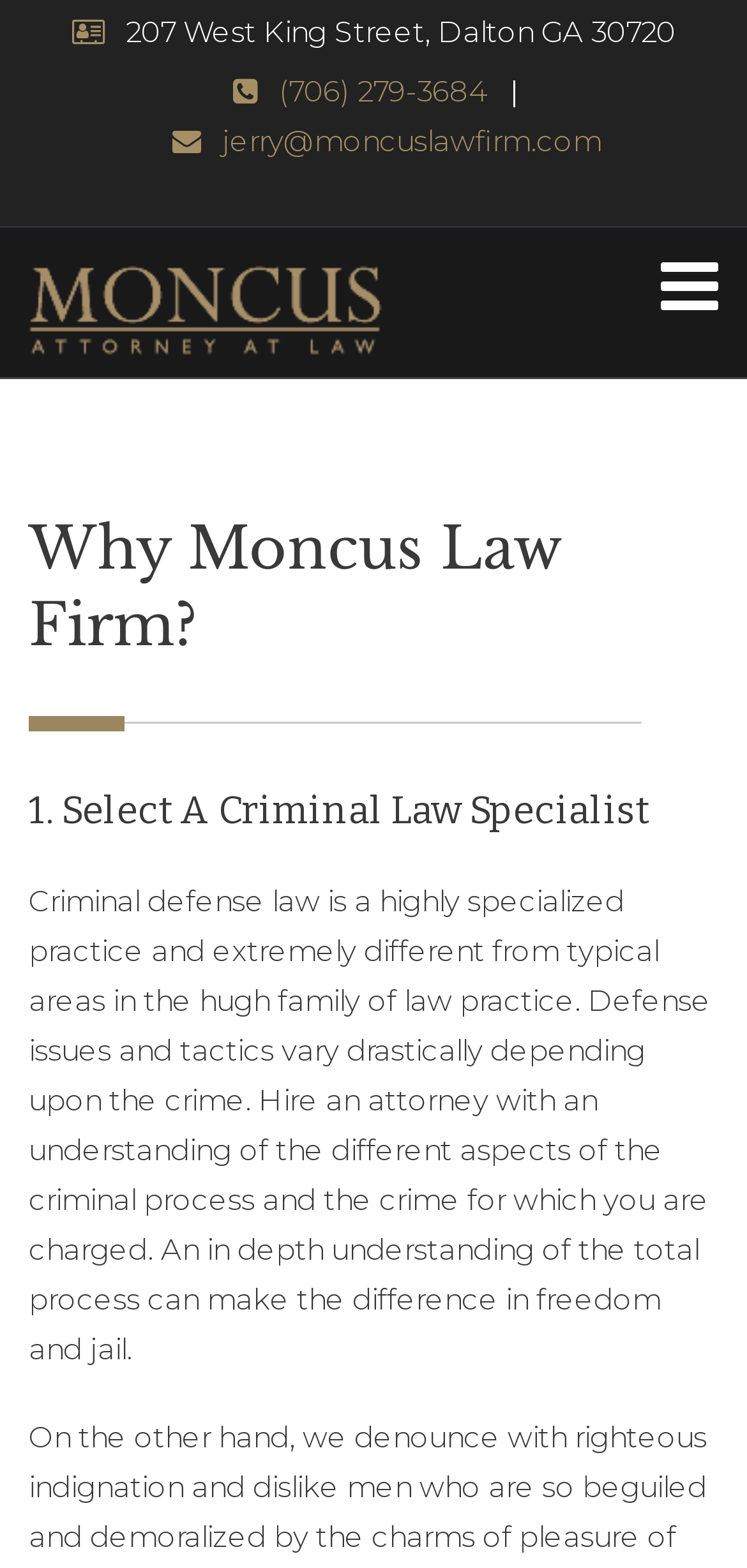What is the phone number of Moncus Law Firm?
Based on the image, answer the question with as much detail as possible.

I found the phone number by looking at the link element located near the top of the webpage, which contains the phone number '(706) 279-3684'.